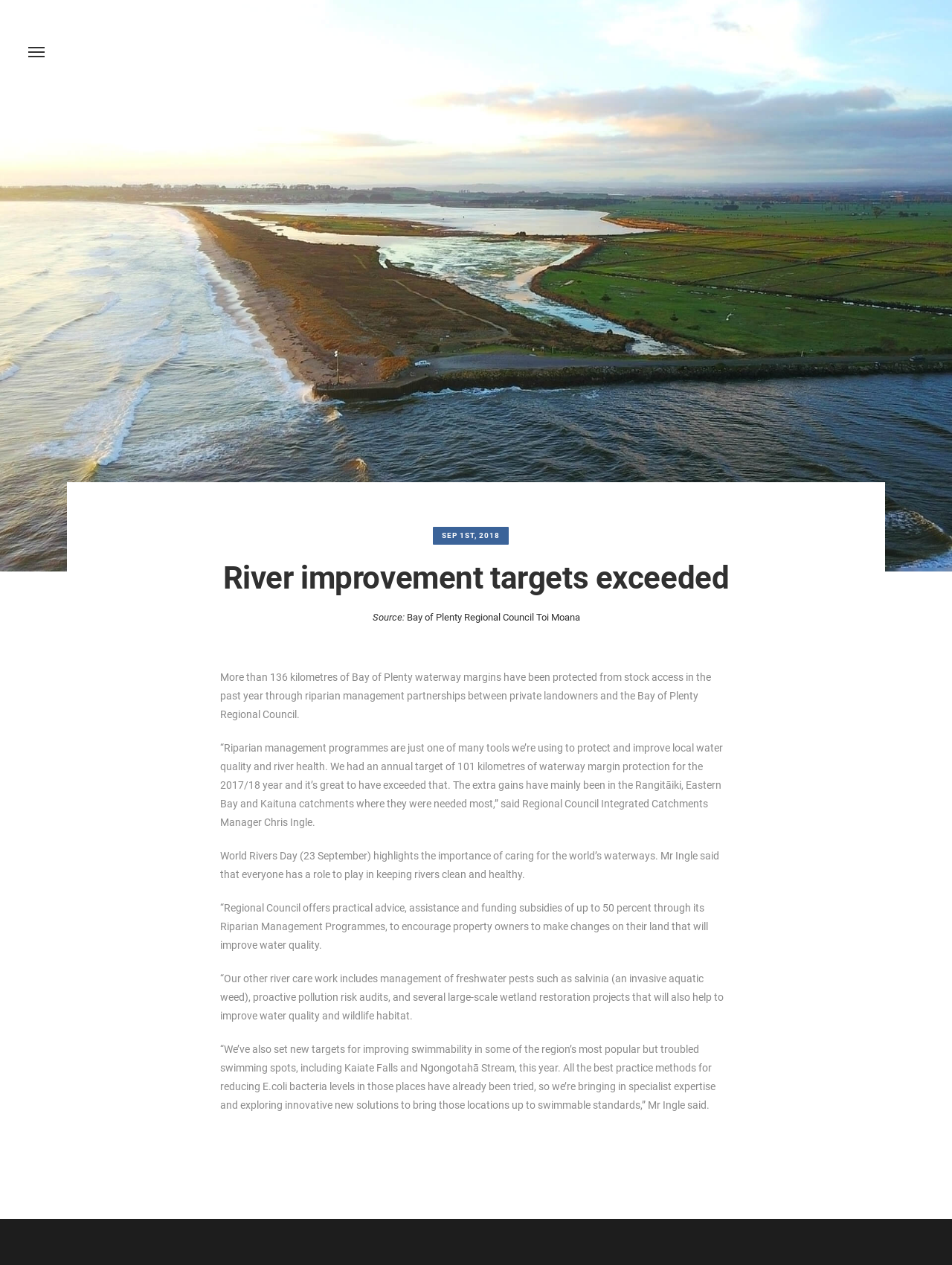Extract the primary heading text from the webpage.

River improvement targets exceeded